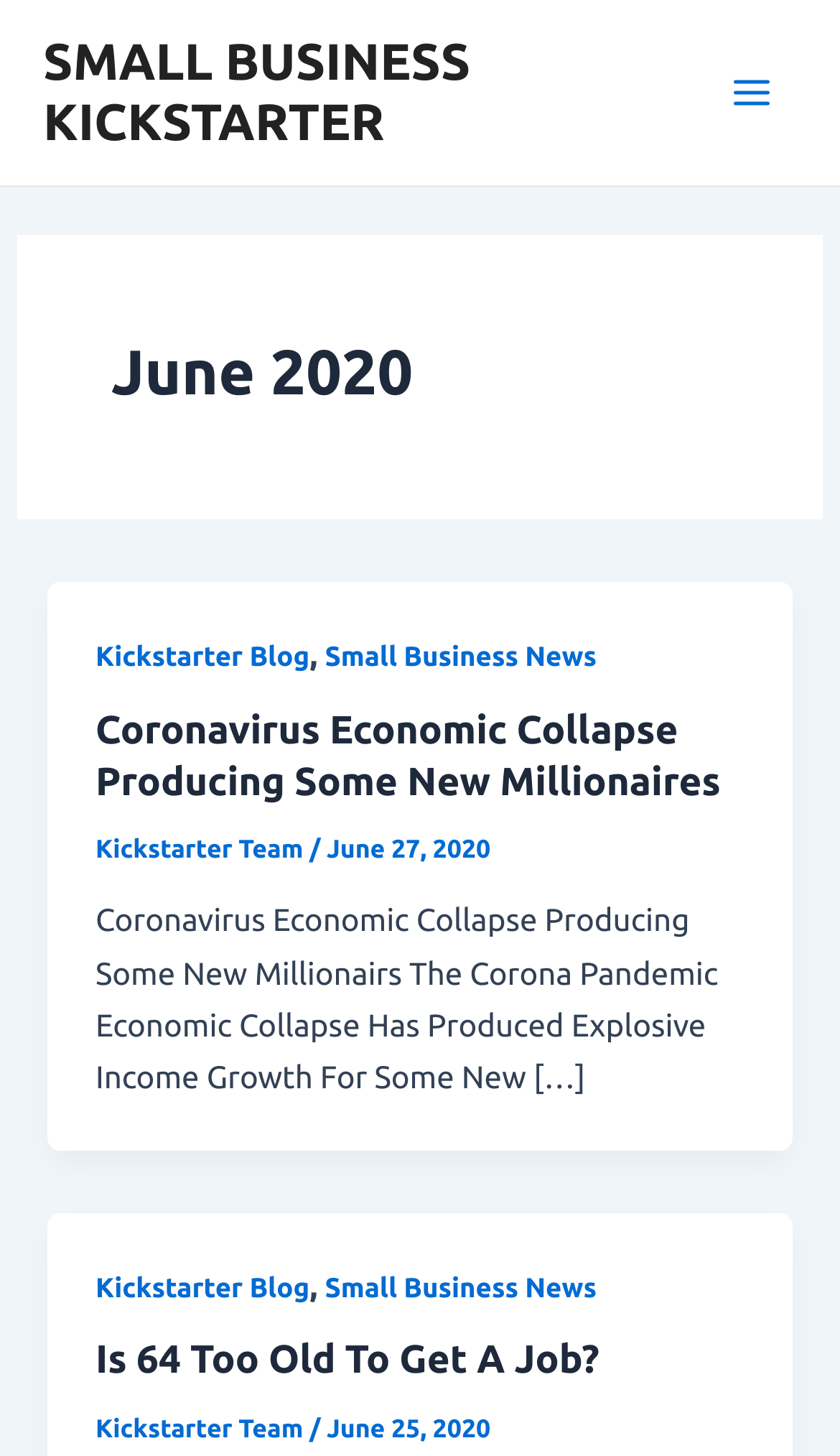Provide the bounding box coordinates for the UI element that is described as: "Kickstarter Blog".

[0.114, 0.874, 0.369, 0.895]